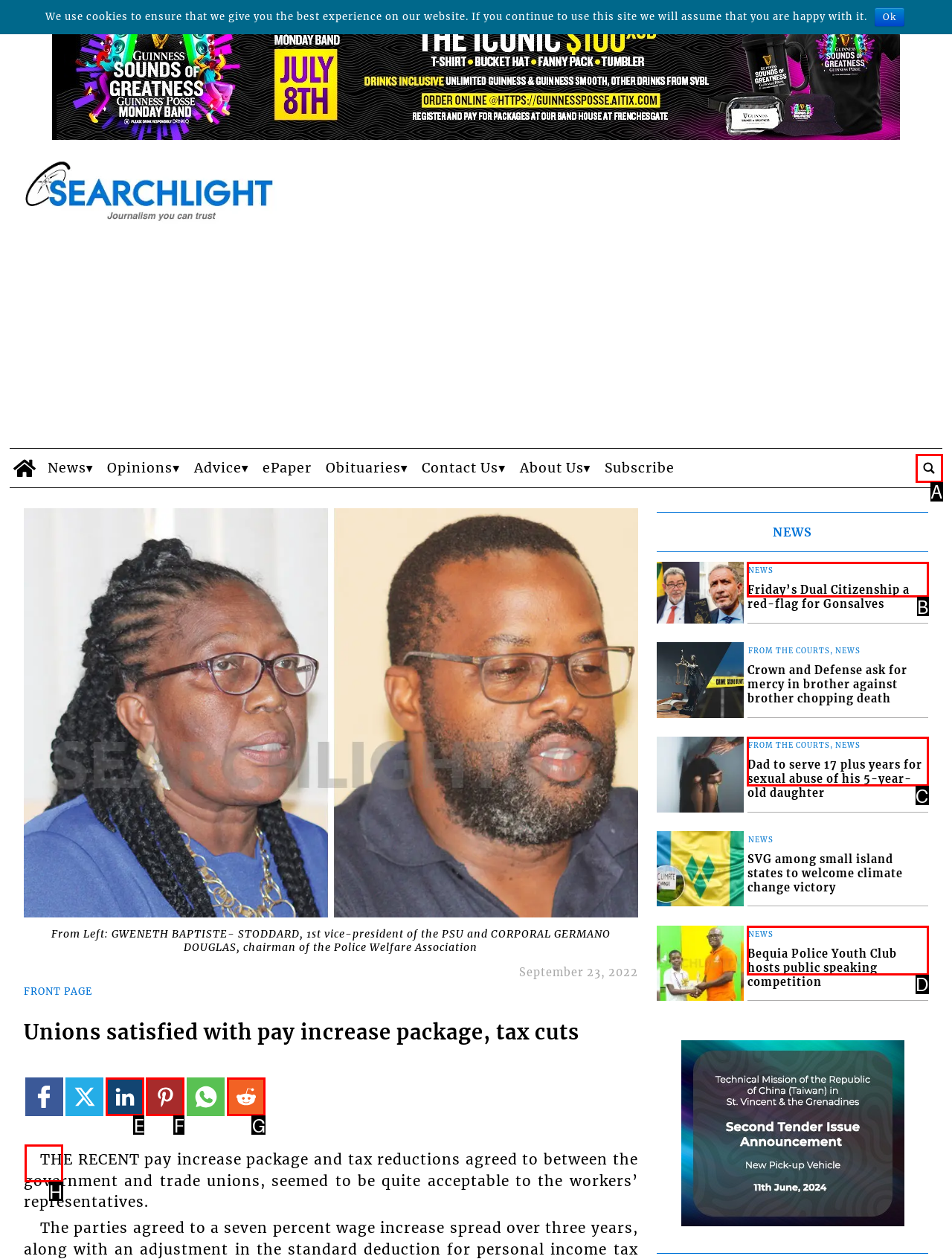Identify the letter of the UI element I need to click to carry out the following instruction: Share the page on Facebook

H